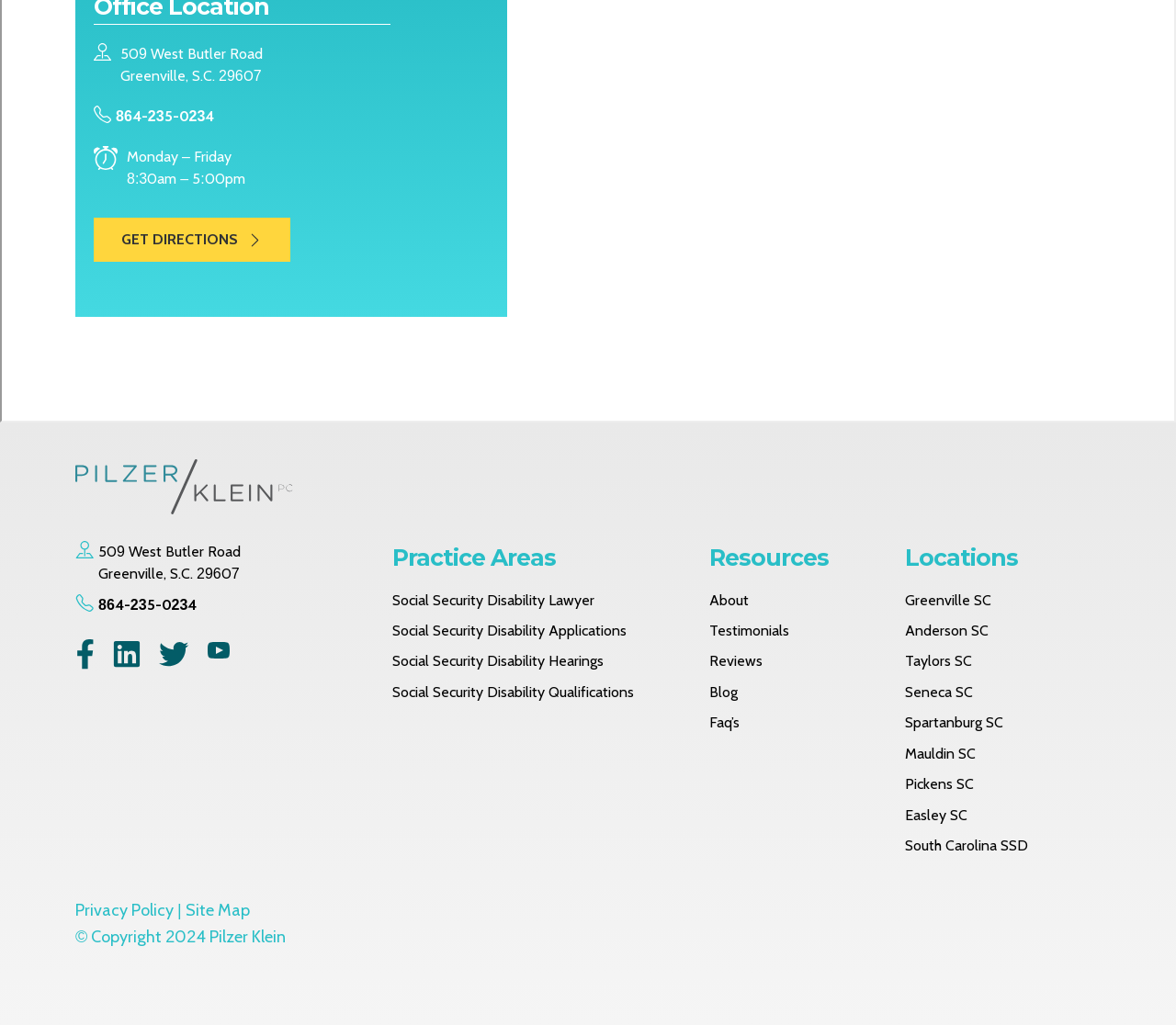Please identify the bounding box coordinates of the element I need to click to follow this instruction: "Click the 'GET DIRECTIONS' link".

[0.08, 0.213, 0.247, 0.256]